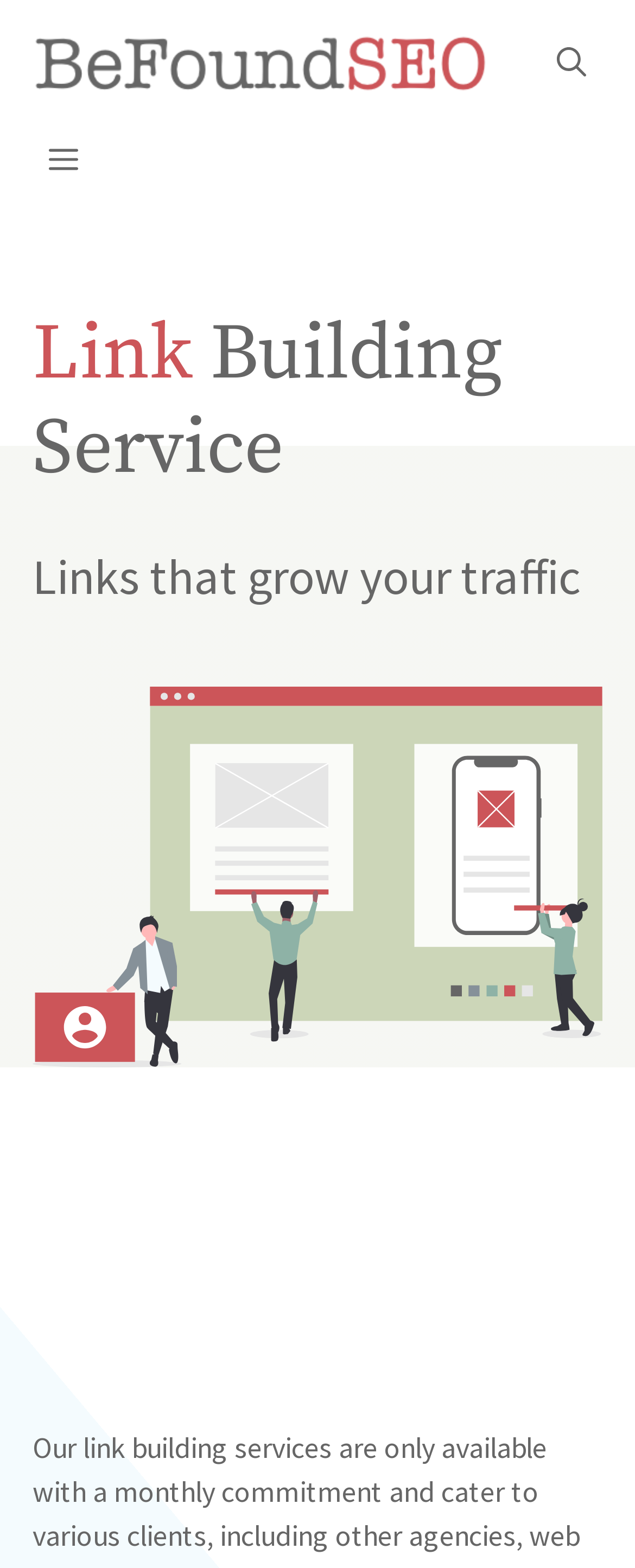Identify the bounding box for the given UI element using the description provided. Coordinates should be in the format (top-left x, top-left y, bottom-right x, bottom-right y) and must be between 0 and 1. Here is the description: title="BeFound SEO"

[0.051, 0.01, 0.808, 0.073]